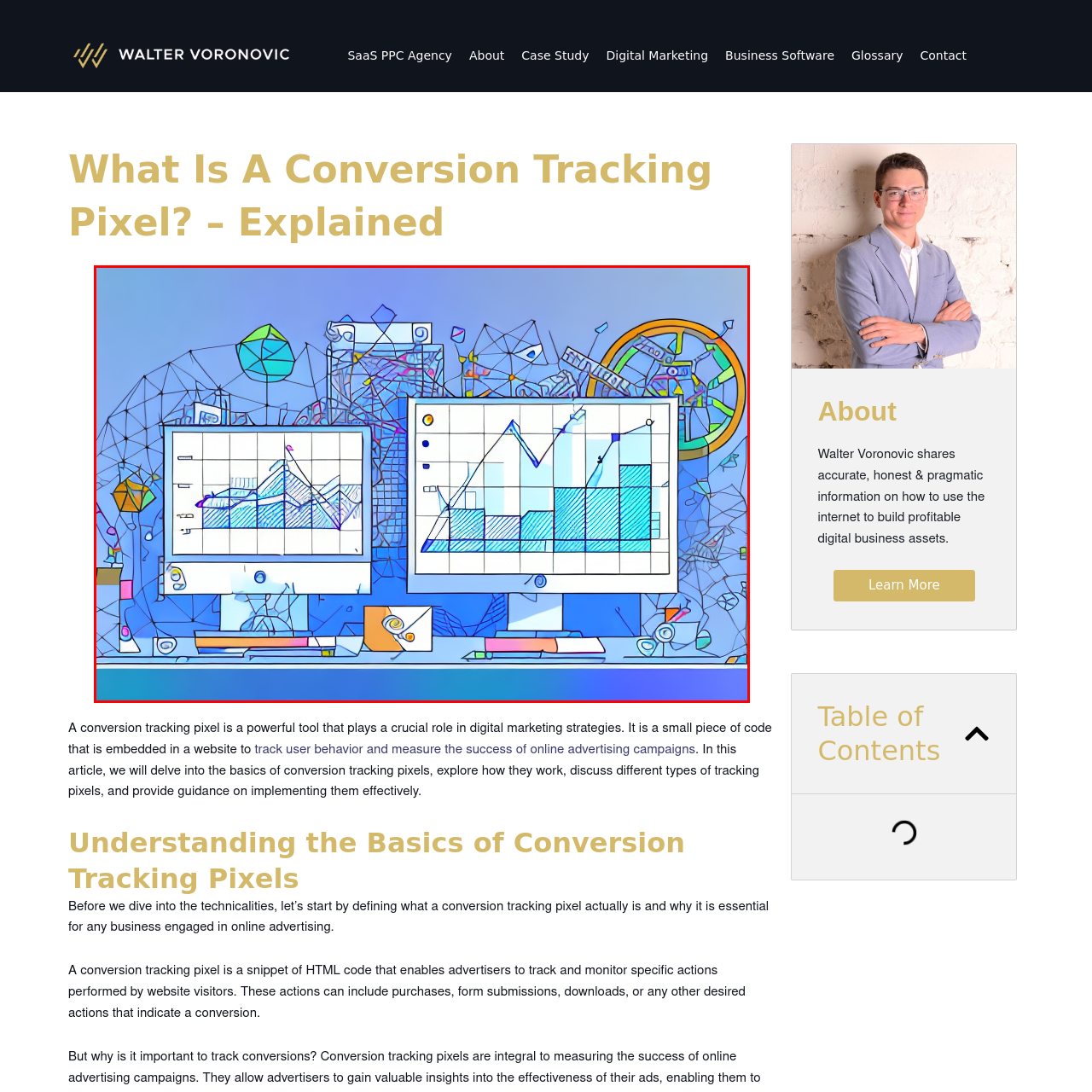Check the picture within the red bounding box and provide a brief answer using one word or phrase: What is the style of the background in the image?

Modern and analytical